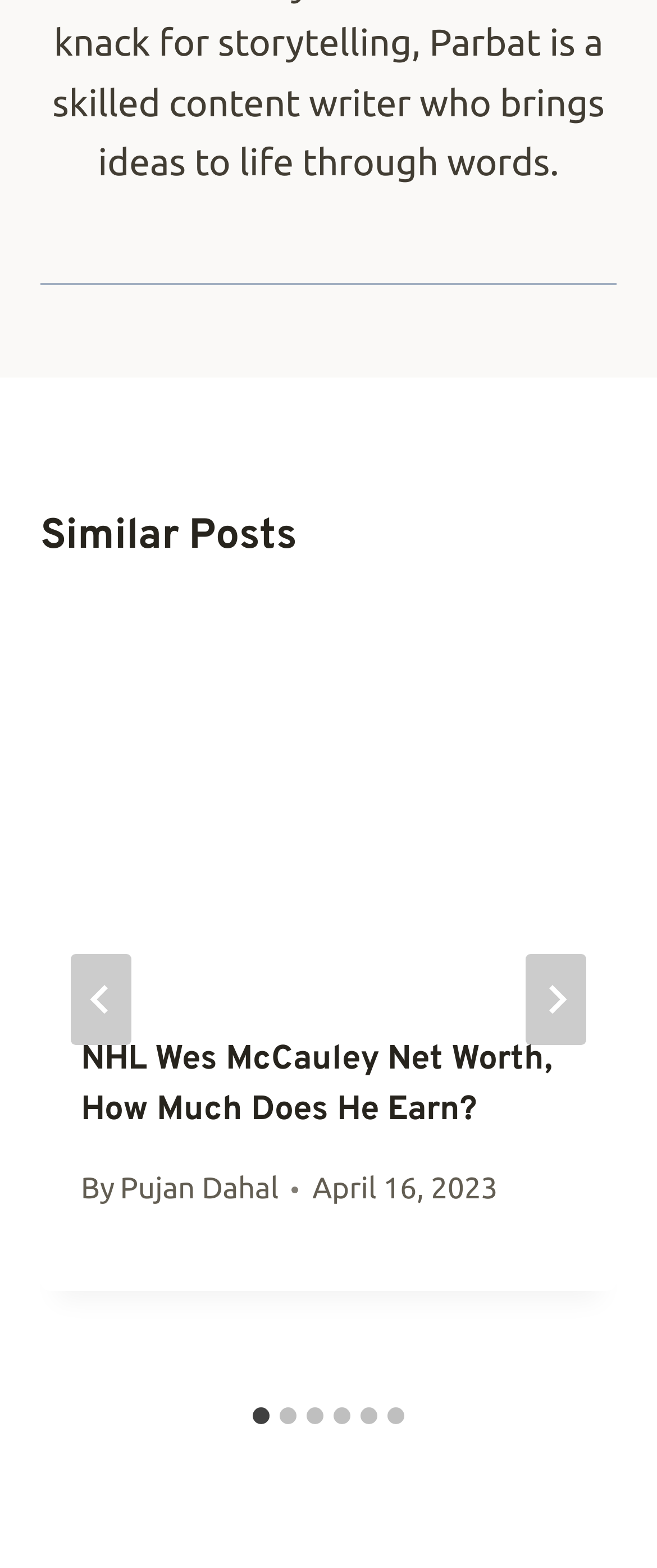Respond to the question below with a single word or phrase:
What is the date of the first article?

April 16, 2023